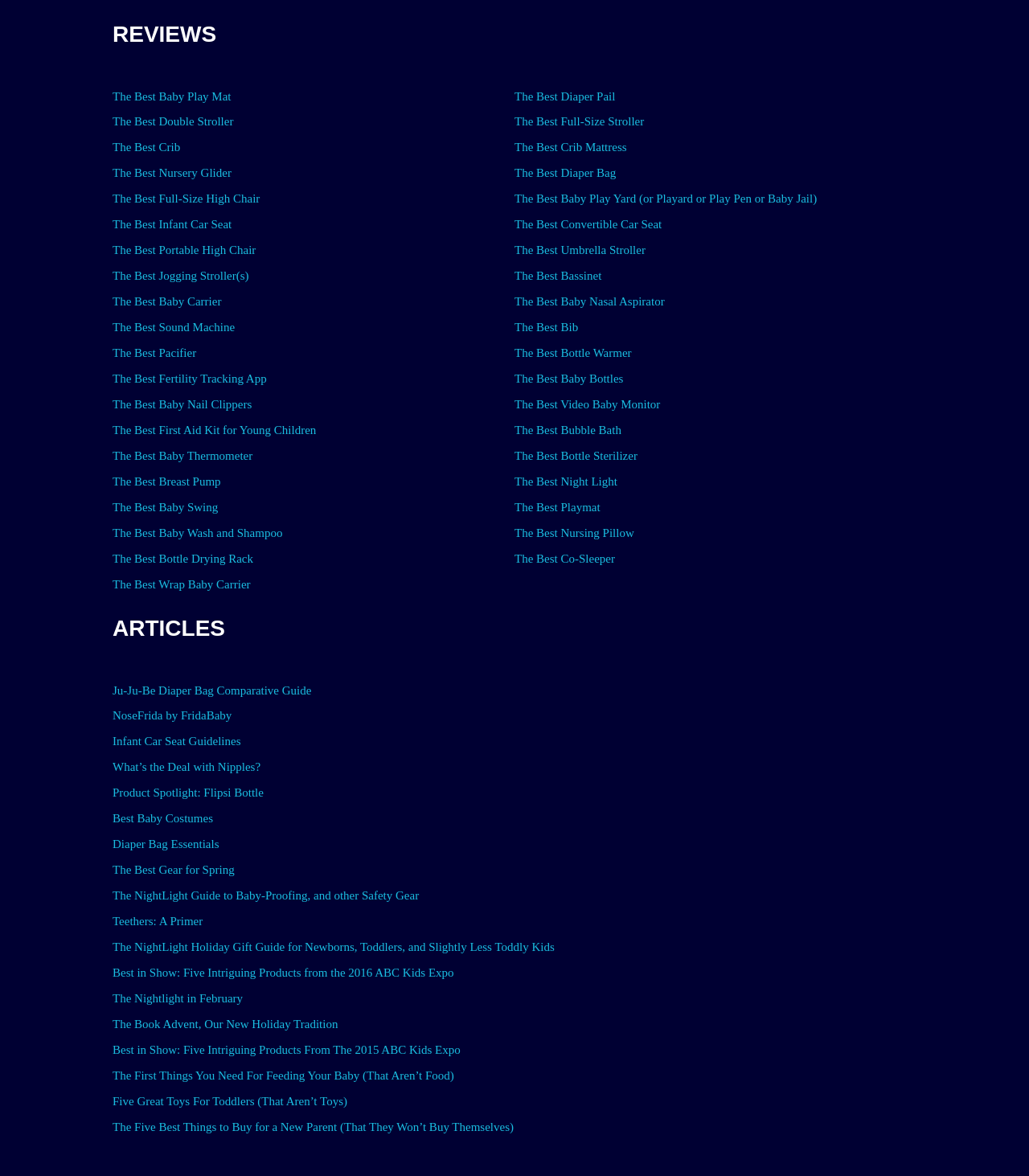How many links are there under the 'REVIEWS' heading?
Carefully examine the image and provide a detailed answer to the question.

By counting the links under the 'REVIEWS' heading, I found that there are 30 links in total, each leading to a review of a specific baby product.